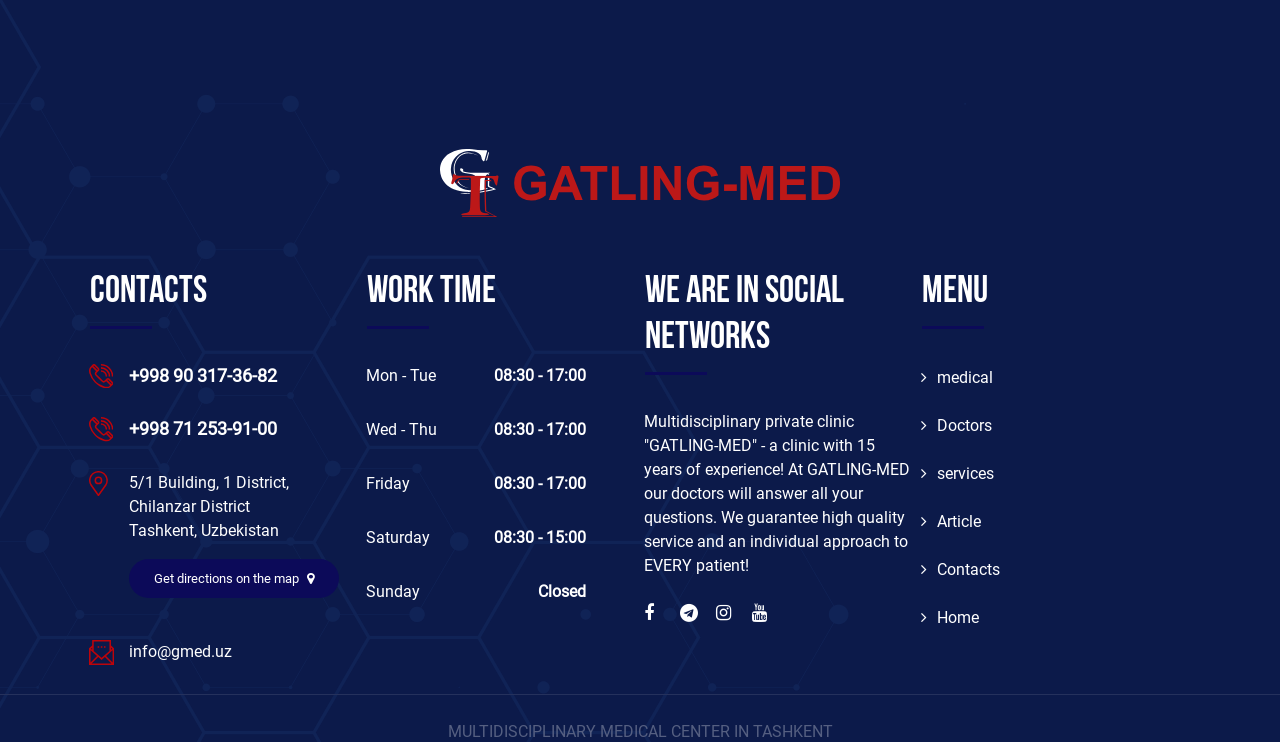Provide the bounding box coordinates of the HTML element this sentence describes: "Strength Training Equipment UK". The bounding box coordinates consist of four float numbers between 0 and 1, i.e., [left, top, right, bottom].

None